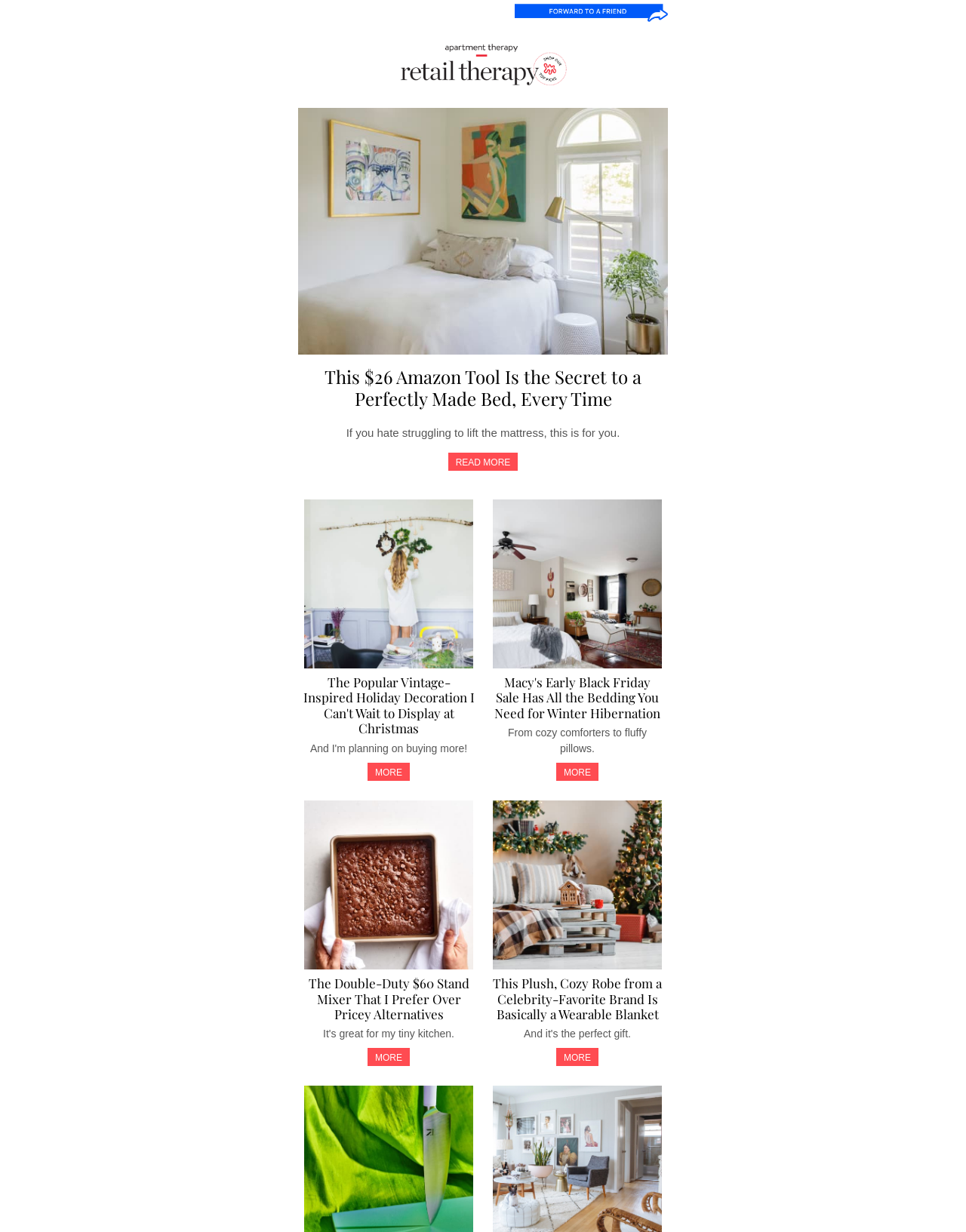Elaborate on the information and visuals displayed on the webpage.

This webpage appears to be a blog or article page, featuring several articles or product reviews. At the top, there is a prominent link with an image, "Apartment Therapy Retail Therapy", which takes up a significant portion of the top section. Below this, there are several article links, each with an accompanying image, arranged in a vertical column. 

The first article link is "This $26 Amazon Tool Is the Secret to a Perfectly Made Bed, Every Time", which has a larger image compared to the others. Below this, there is a smaller link "If you hate struggling to lift the mattress, this is for you." and a "READ MORE" button. 

The next article link is "The Popular Vintage-Inspired Holiday Decoration I Can't Wait to Display at Christmas", again with an image, followed by a smaller link "And I'm planning on buying more!" and a "MORE" button. 

This pattern continues, with article links and images, interspersed with smaller links and "MORE" buttons. The articles appear to be related to home decor, bedding, and kitchen appliances, with titles such as "Macy's Early Black Friday Sale Has All the Bedding You Need for Winter Hibernation", "The Double-Duty $60 Stand Mixer That I Prefer Over Pricey Alternatives", and "This Plush, Cozy Robe from a Celebrity-Favorite Brand Is Basically a Wearable Blanket".